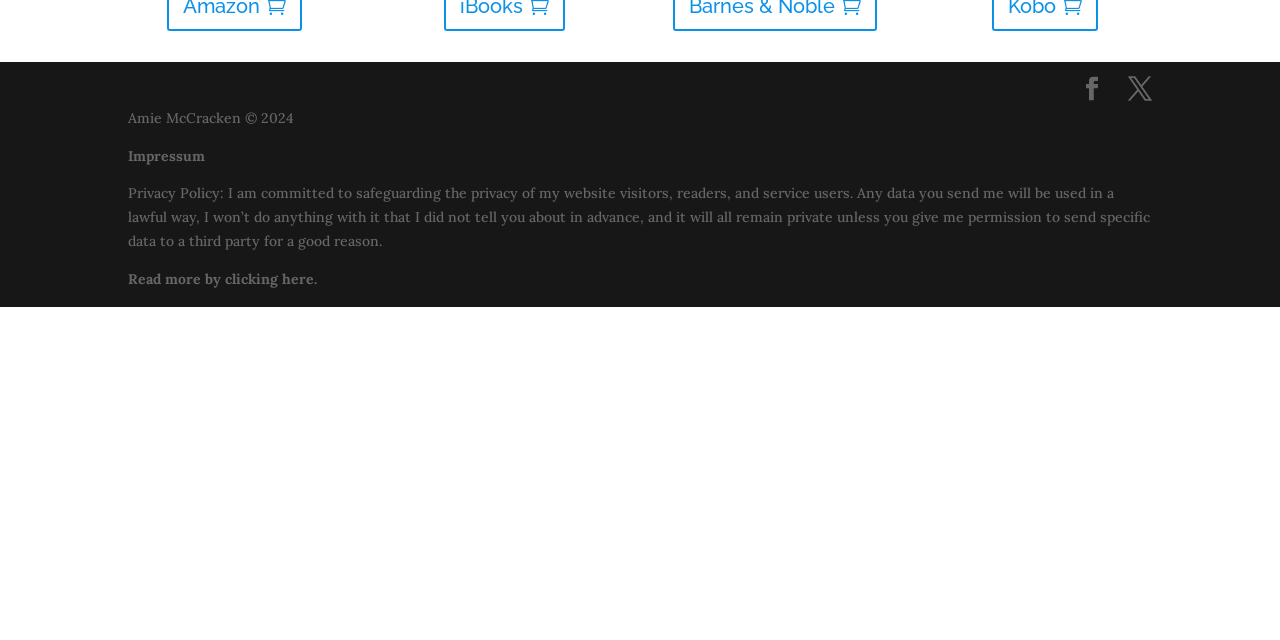Please determine the bounding box of the UI element that matches this description: X. The coordinates should be given as (top-left x, top-left y, bottom-right x, bottom-right y), with all values between 0 and 1.

[0.881, 0.12, 0.9, 0.161]